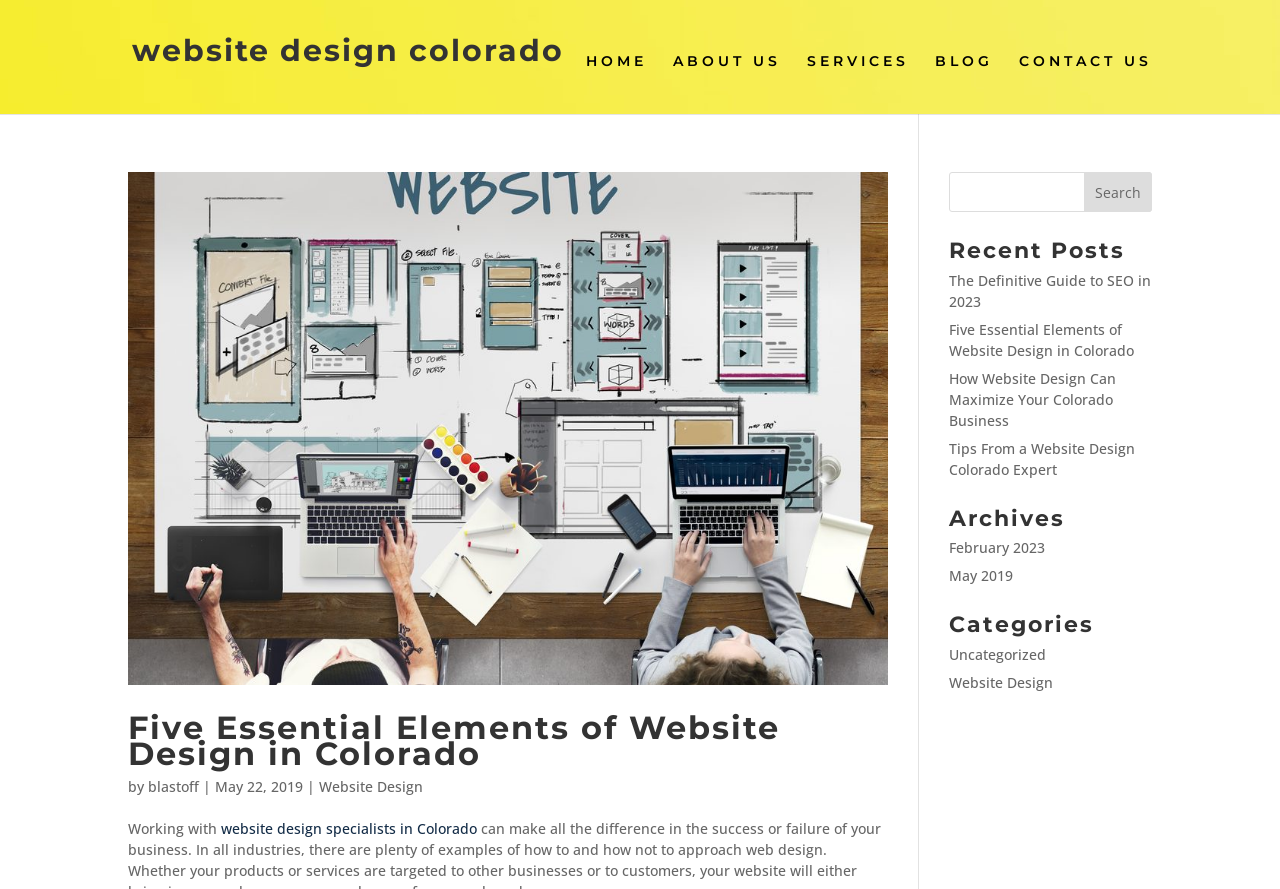Respond to the following query with just one word or a short phrase: 
What is the first menu item?

HOME